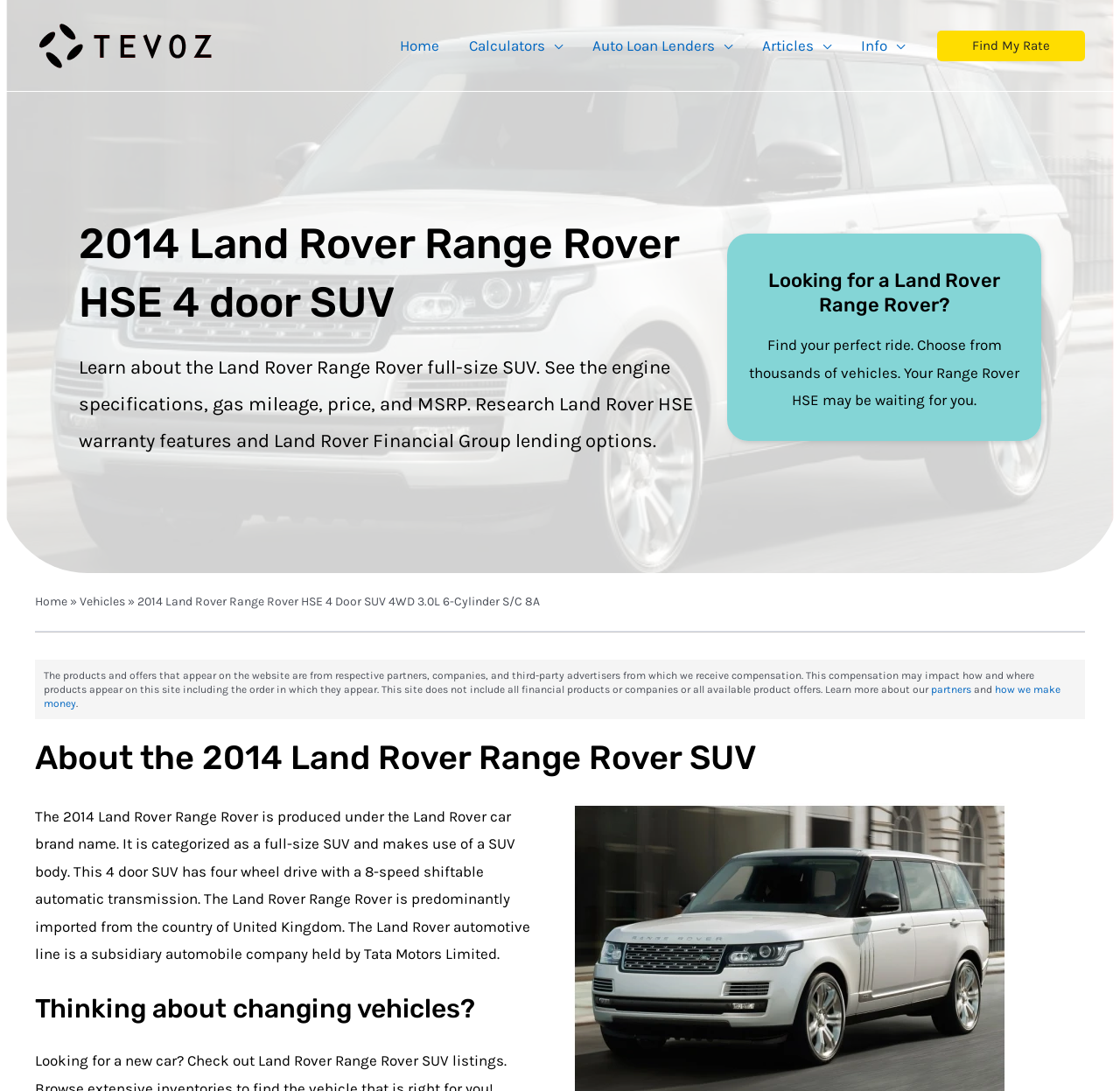What type of vehicle is the 2014 Land Rover Range Rover?
Refer to the screenshot and answer in one word or phrase.

Full-size SUV